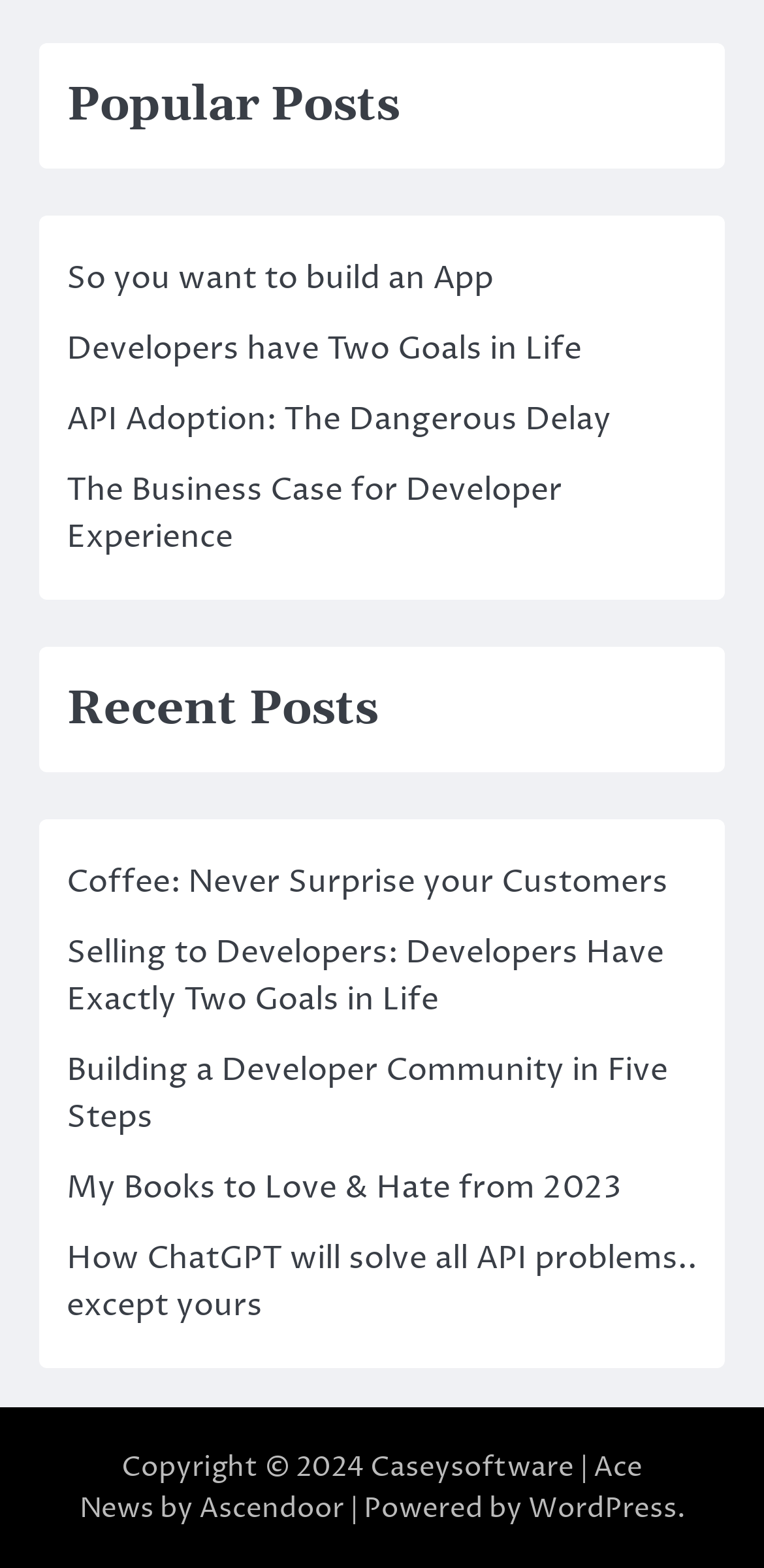Highlight the bounding box coordinates of the region I should click on to meet the following instruction: "read 'So you want to build an App'".

[0.087, 0.164, 0.646, 0.191]